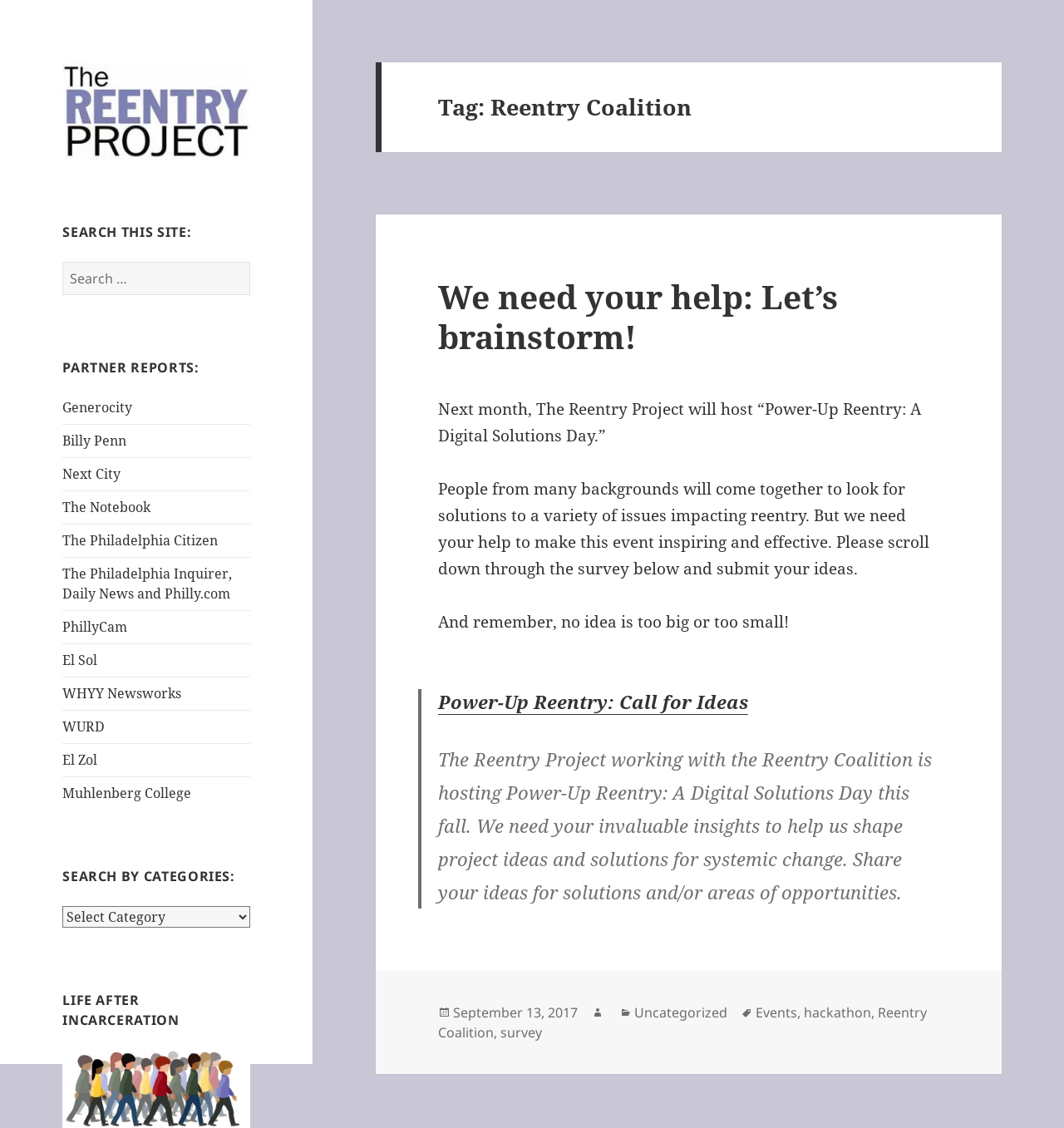Provide an in-depth caption for the webpage.

The webpage is about the Reentry Coalition, a collaborative news initiative focused on the challenges of and solutions to prisoner reentry in Philadelphia. At the top, there is a logo and a link to the Reentry Project, accompanied by a brief description of the initiative. Below this, there is a search bar with a "Search" button, allowing users to search the site.

The page is divided into several sections. The first section is titled "PARTNER REPORTS" and lists various partner organizations, including Generocity, Billy Penn, and The Philadelphia Inquirer, among others. Each partner is represented by a link.

The next section is titled "SEARCH BY CATEGORIES" and features a dropdown menu with various categories. Below this, there is a section titled "LIFE AFTER INCARCERATION" which appears to be a blog or news section.

The main article on the page is titled "We need your help: Let’s brainstorm!" and is about an upcoming event called "Power-Up Reentry: A Digital Solutions Day." The article invites readers to submit their ideas for solutions to various issues impacting reentry through a survey. The article also includes a blockquote with a call for ideas and a link to submit suggestions.

At the bottom of the page, there is a footer section with information about the post, including the date, author, categories, and tags. There are also links to related topics, such as events, hackathons, and the Reentry Coalition.